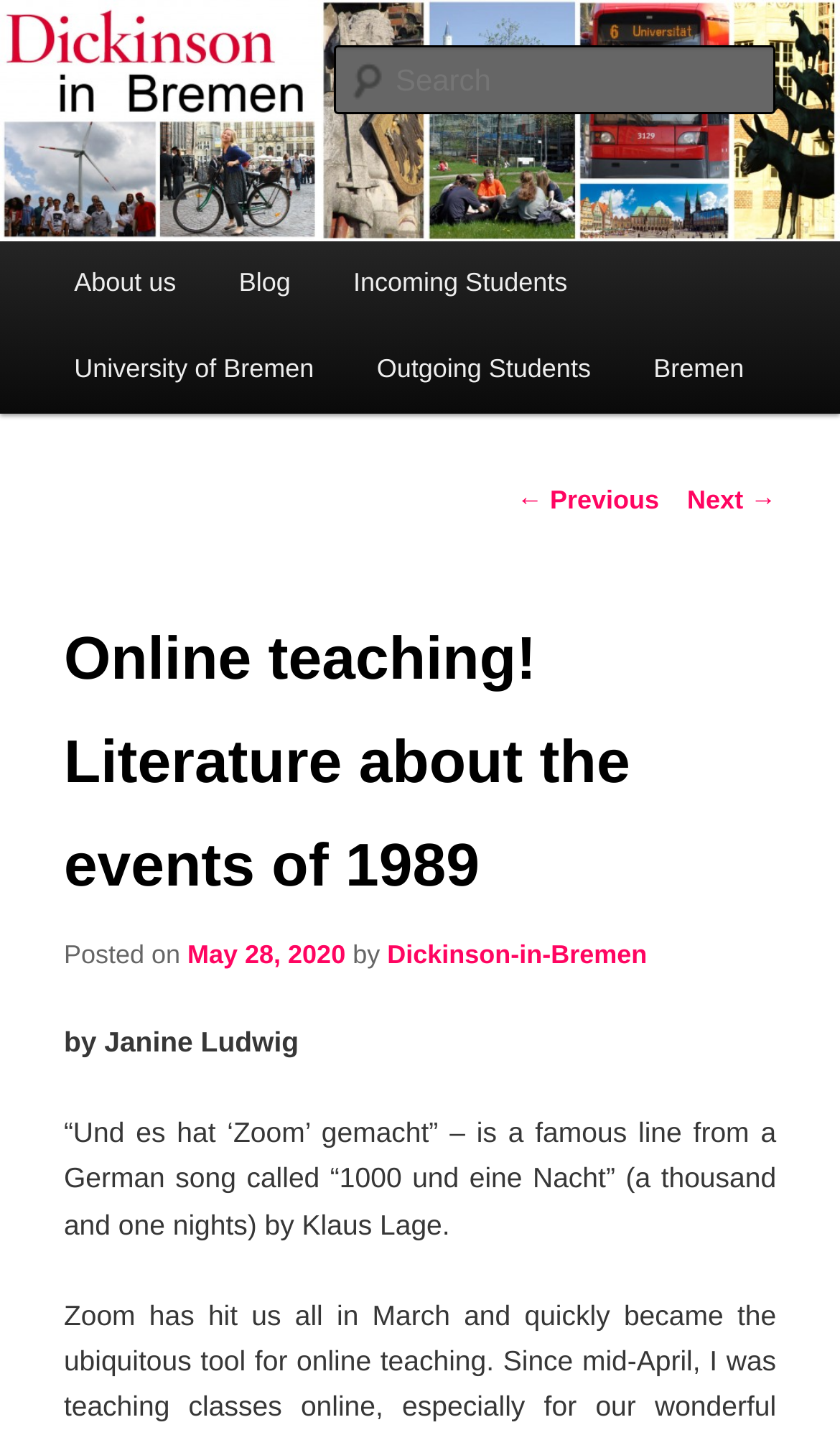Identify the coordinates of the bounding box for the element described below: "May 28, 2020". Return the coordinates as four float numbers between 0 and 1: [left, top, right, bottom].

[0.223, 0.655, 0.411, 0.676]